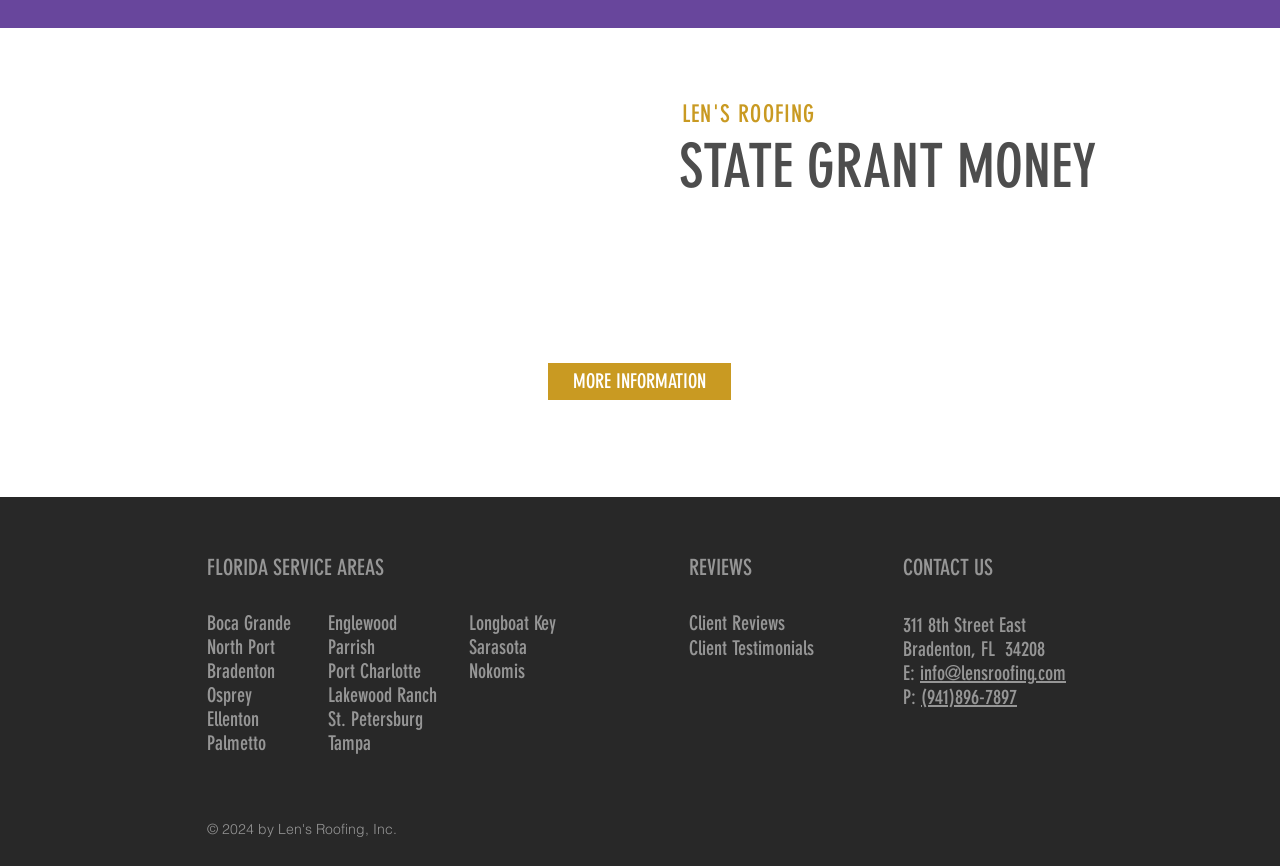What are the service areas listed on the webpage?
Refer to the image and provide a thorough answer to the question.

The service areas listed on the webpage are various cities in Florida, including Boca Grande, North Port, Bradenton, Osprey, Ellenton, Palmetto, Englewood, Parrish, Port Charlotte, Lakewood Ranch, St. Petersburg, Tampa, Longboat Key, Sarasota, and Nokomis.